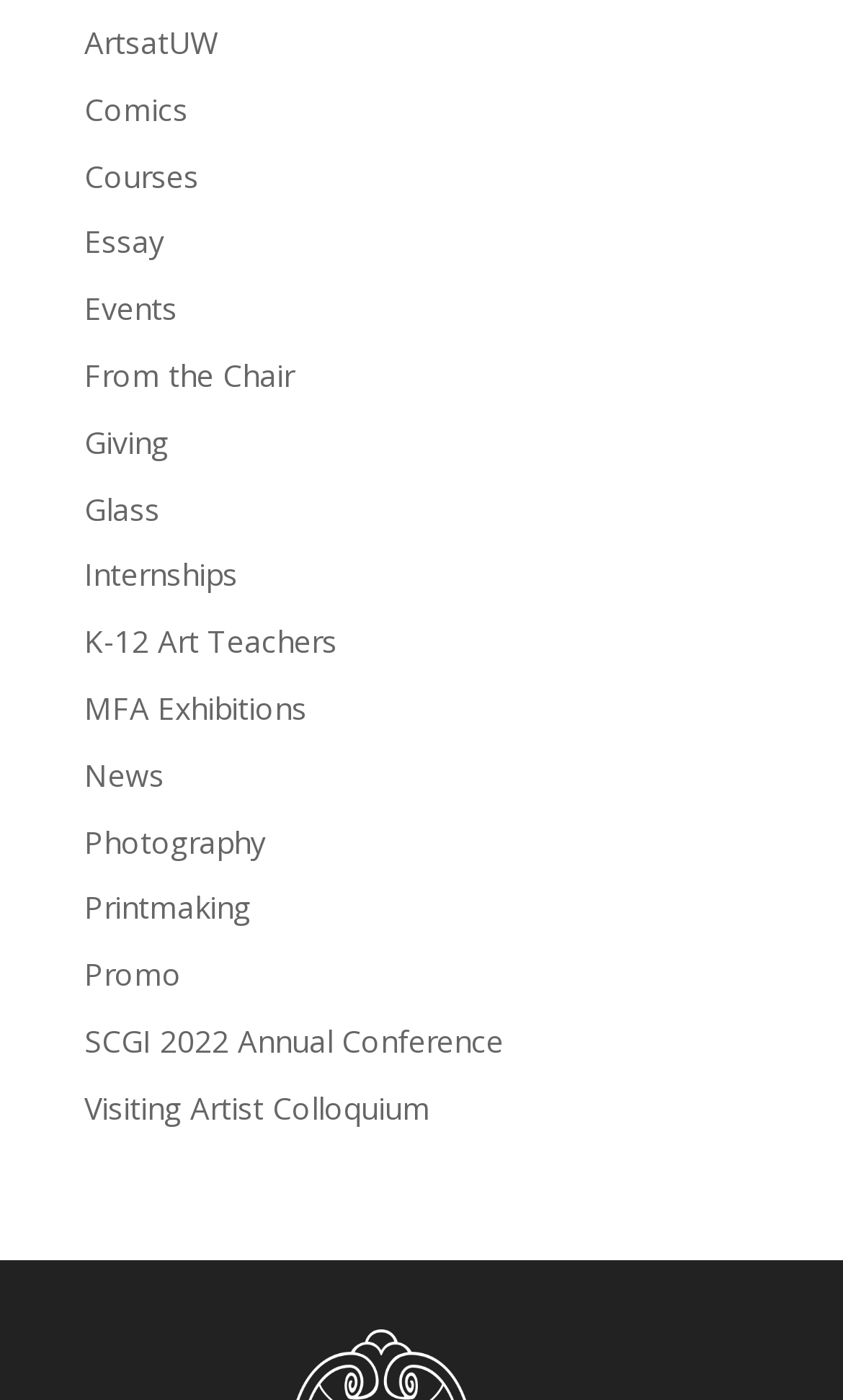Can you show the bounding box coordinates of the region to click on to complete the task described in the instruction: "check out the MFA Exhibitions"?

[0.1, 0.491, 0.364, 0.52]